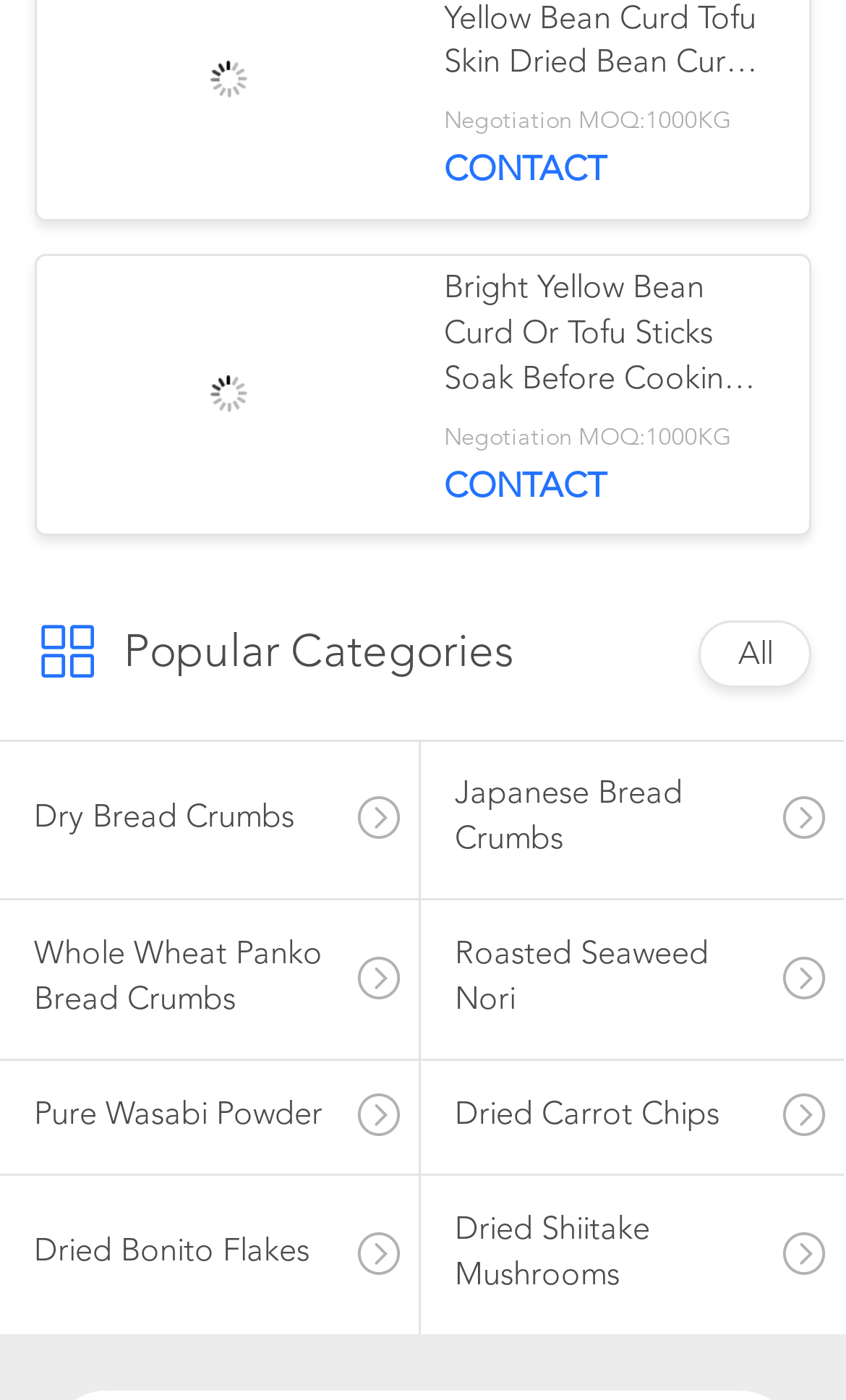How many images are on the webpage?
Using the picture, provide a one-word or short phrase answer.

2